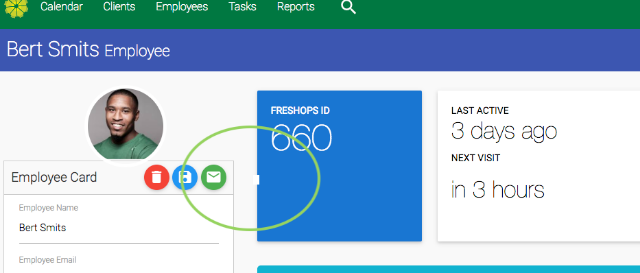Respond concisely with one word or phrase to the following query:
What is the purpose of the icons to the left of the profile picture?

Actions such as sending a message or deleting an entry